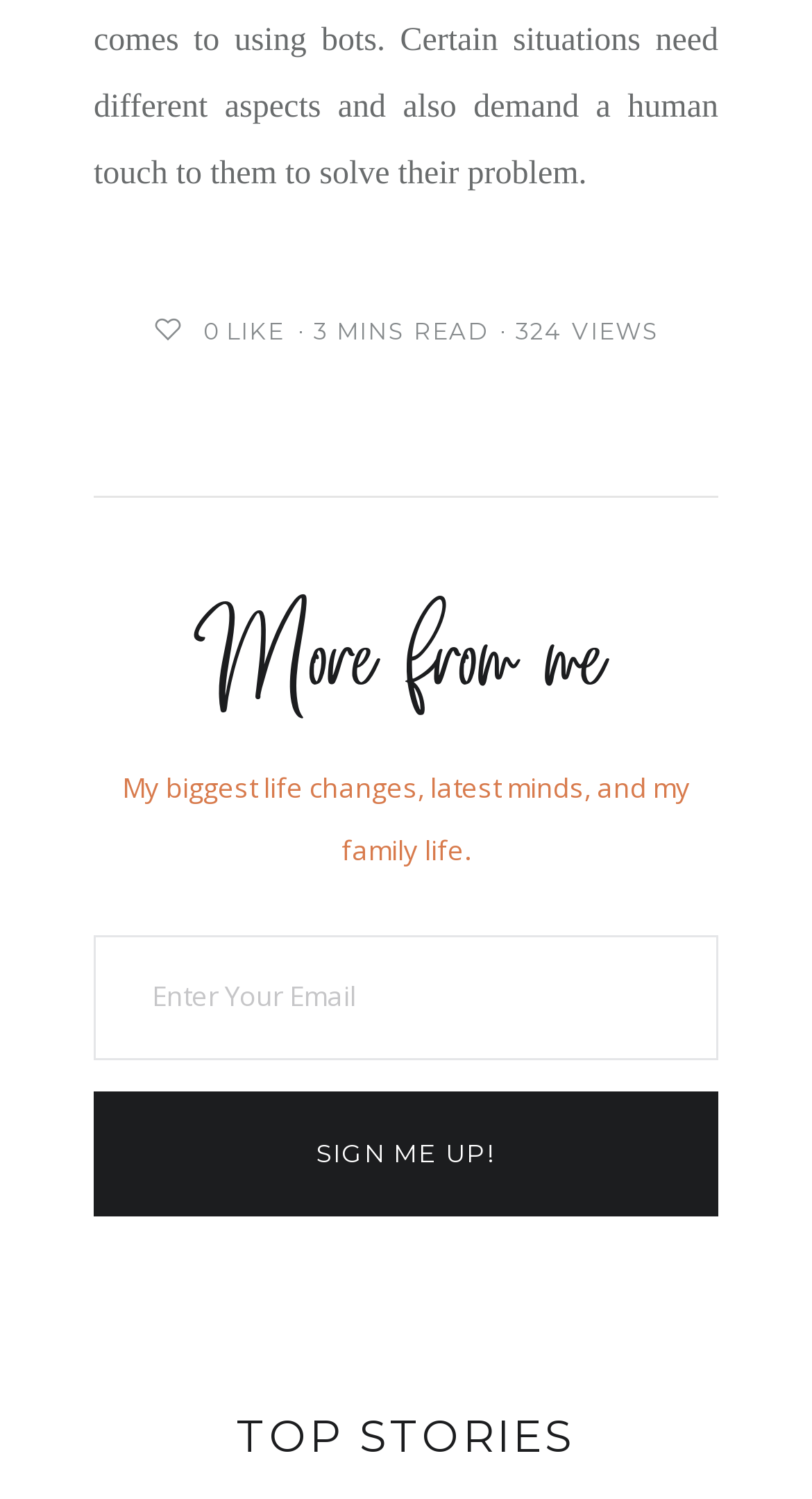Based on the element description: "Sign me up!", identify the UI element and provide its bounding box coordinates. Use four float numbers between 0 and 1, [left, top, right, bottom].

[0.115, 0.729, 0.885, 0.812]